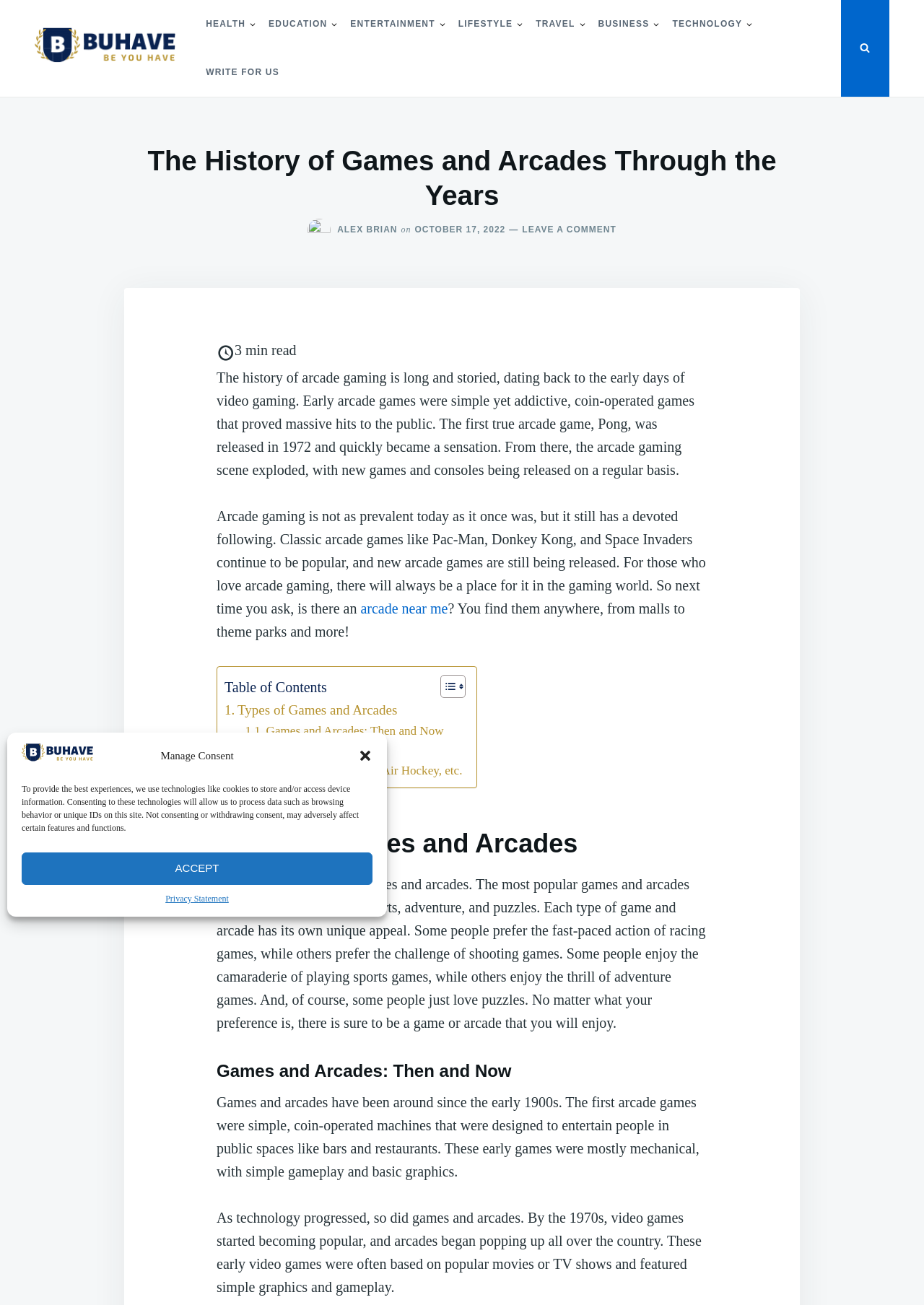Determine the main heading of the webpage and generate its text.

The History of Games and Arcades Through the Years